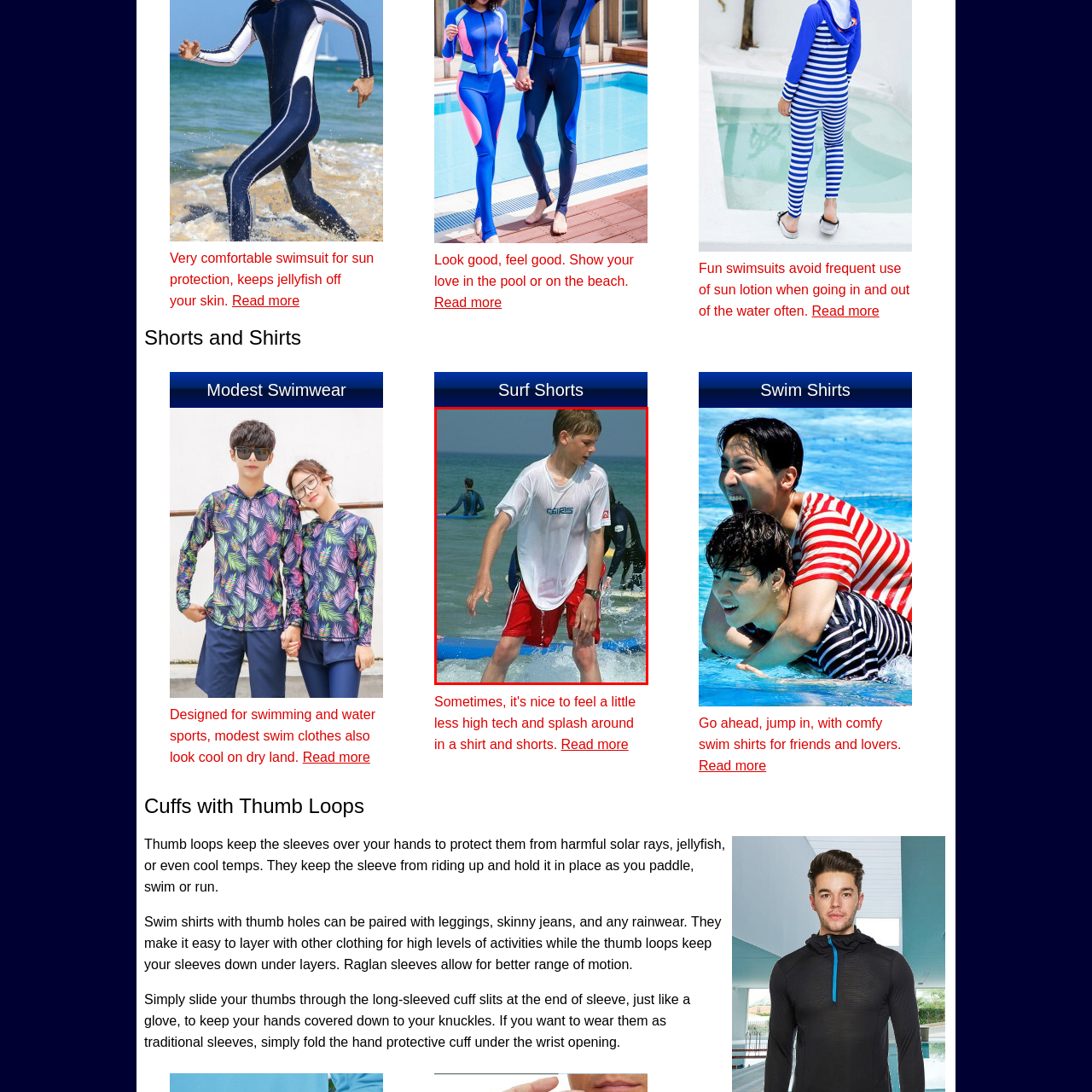Observe the image inside the red bounding box and answer briefly using a single word or phrase: What are the people in the background doing?

Surfing or engaging in water sports